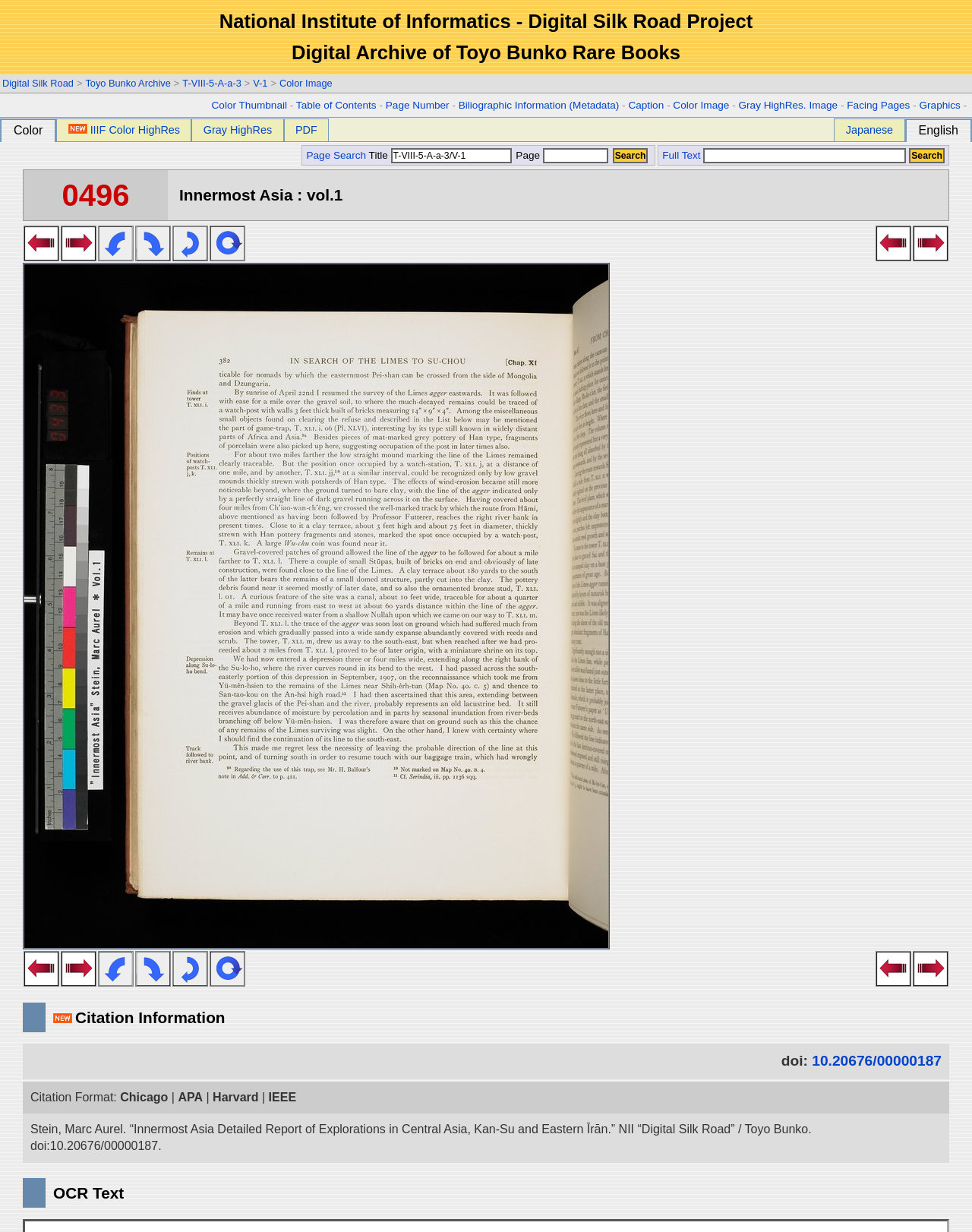Please identify the coordinates of the bounding box for the clickable region that will accomplish this instruction: "Visit MalaysiaFreebies.com".

None